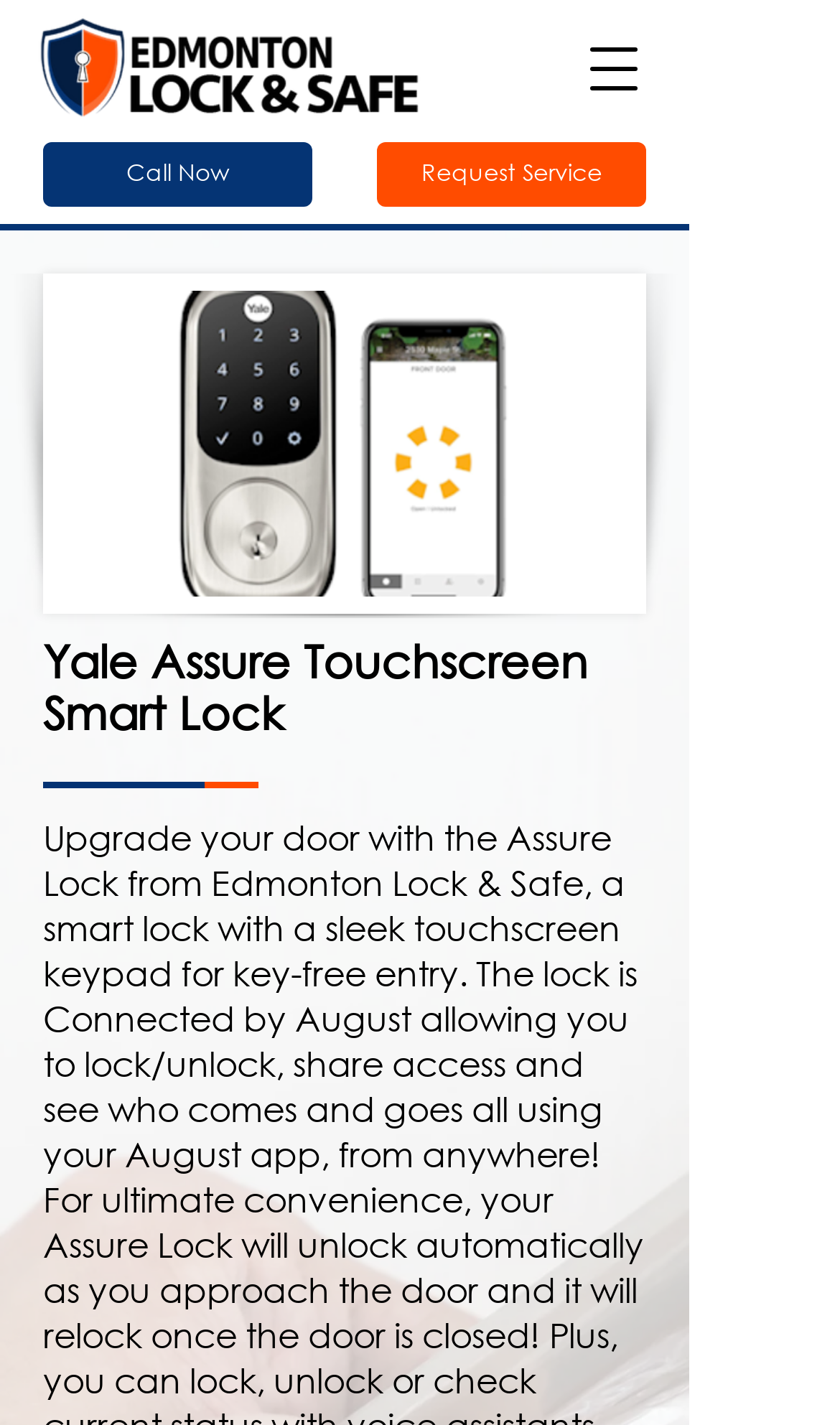Use a single word or phrase to respond to the question:
What is the name of the company offering the smart lock?

Edmonton Lock & Safe